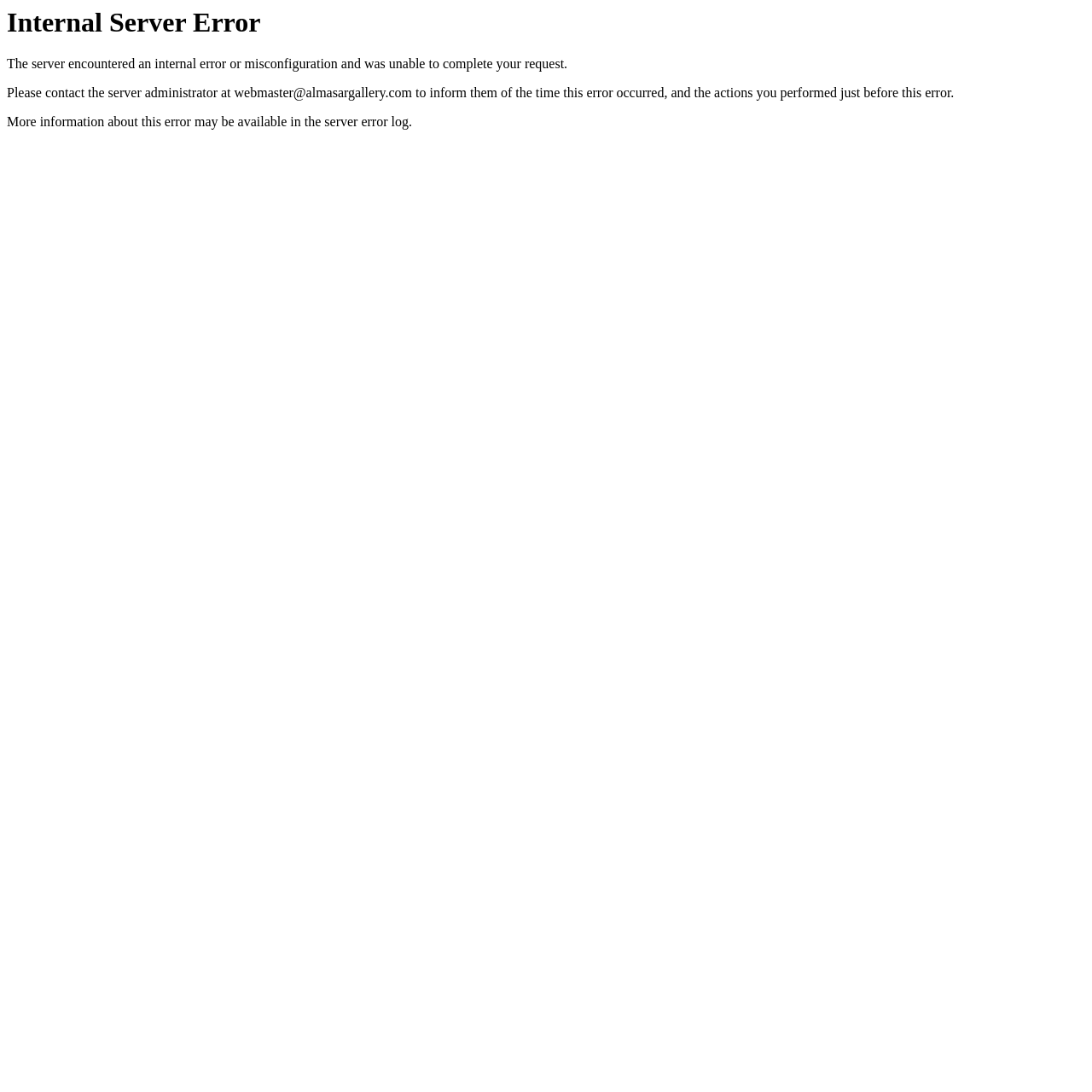Determine the webpage's heading and output its text content.

Internal Server Error